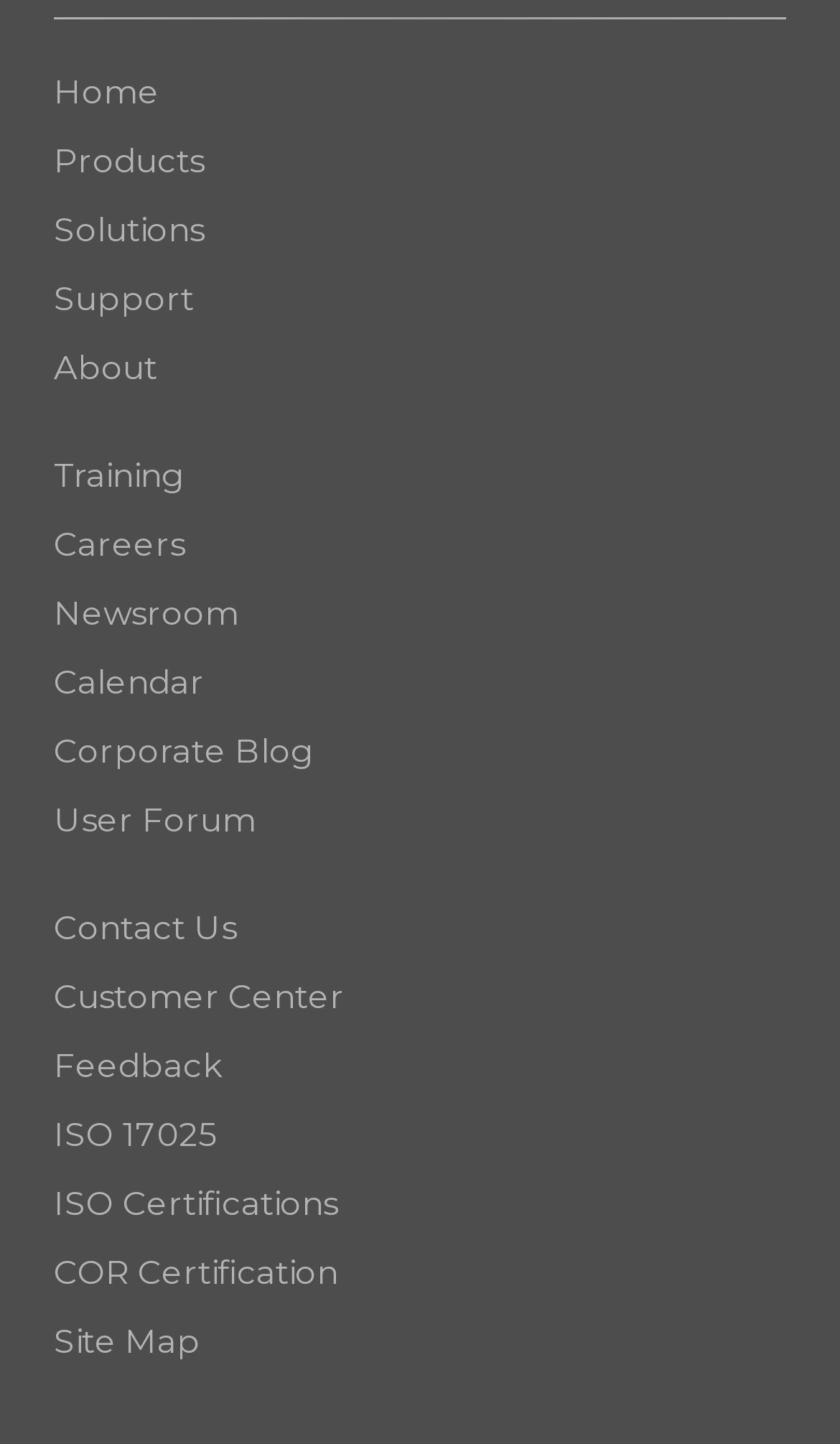Please give the bounding box coordinates of the area that should be clicked to fulfill the following instruction: "go to home page". The coordinates should be in the format of four float numbers from 0 to 1, i.e., [left, top, right, bottom].

[0.064, 0.049, 0.19, 0.078]